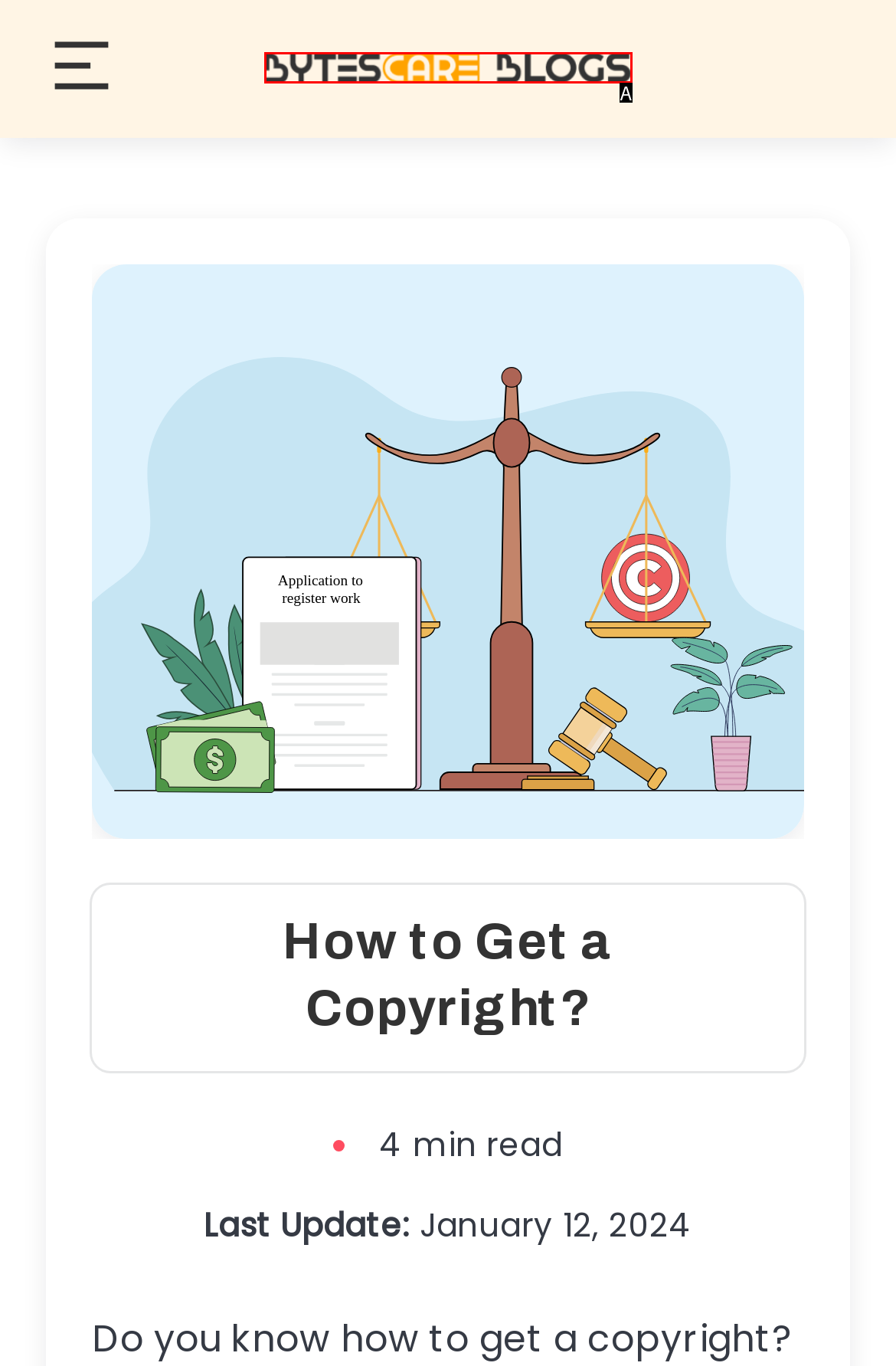Given the description: alt="Bytescare Blog", identify the matching HTML element. Provide the letter of the correct option.

A